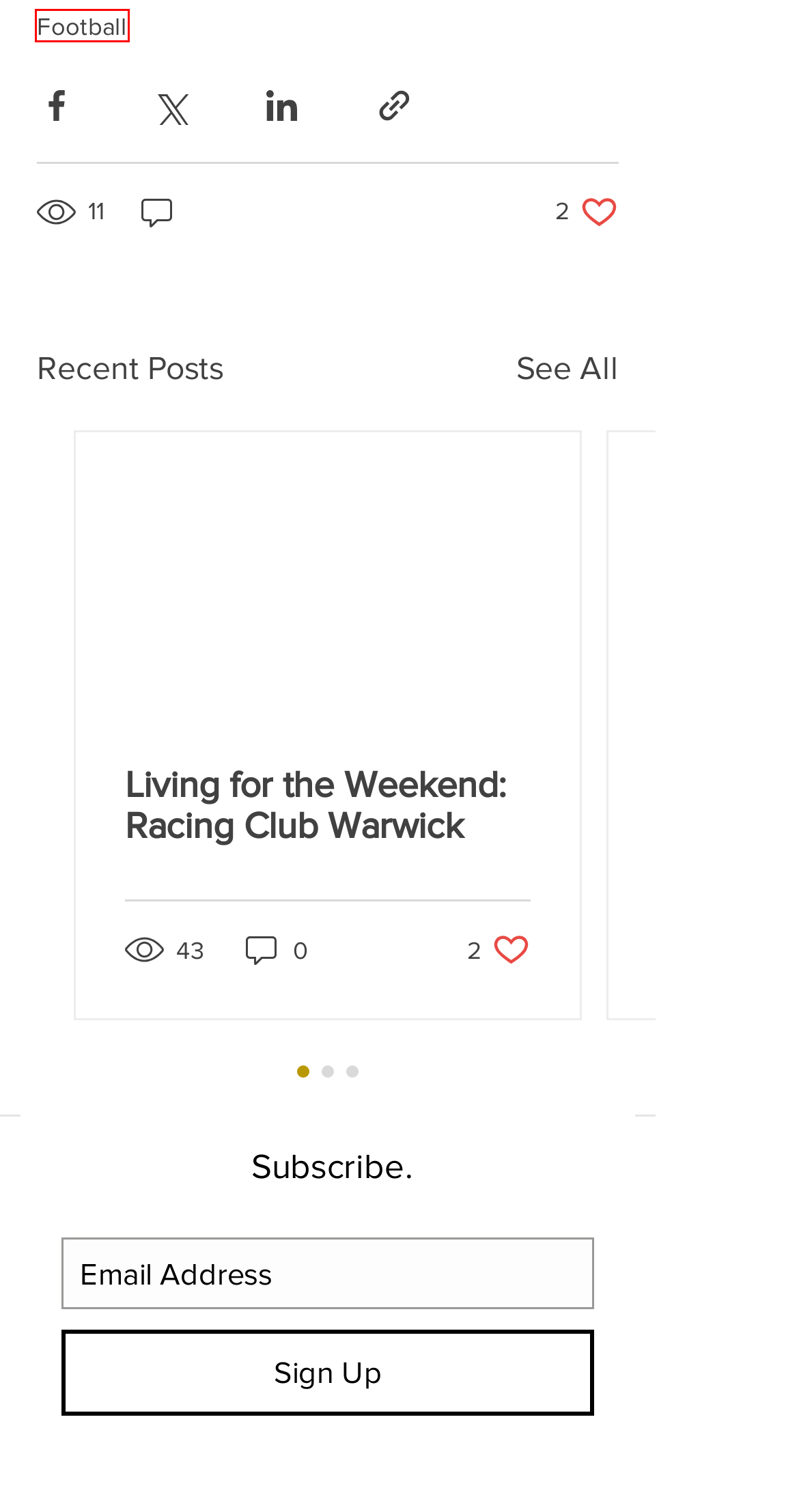Consider the screenshot of a webpage with a red bounding box around an element. Select the webpage description that best corresponds to the new page after clicking the element inside the red bounding box. Here are the candidates:
A. #London
B. Living for the Weekend: Racing Club Warwick
C. Living for the Weekend: Leyton Orient
D. #LivingForTheWeekend
E. Football
F. Ayohcee | Blog | attempting to make sense of what I find
G. #WestLondon
H. Living for the Weekend: Arsenal

E